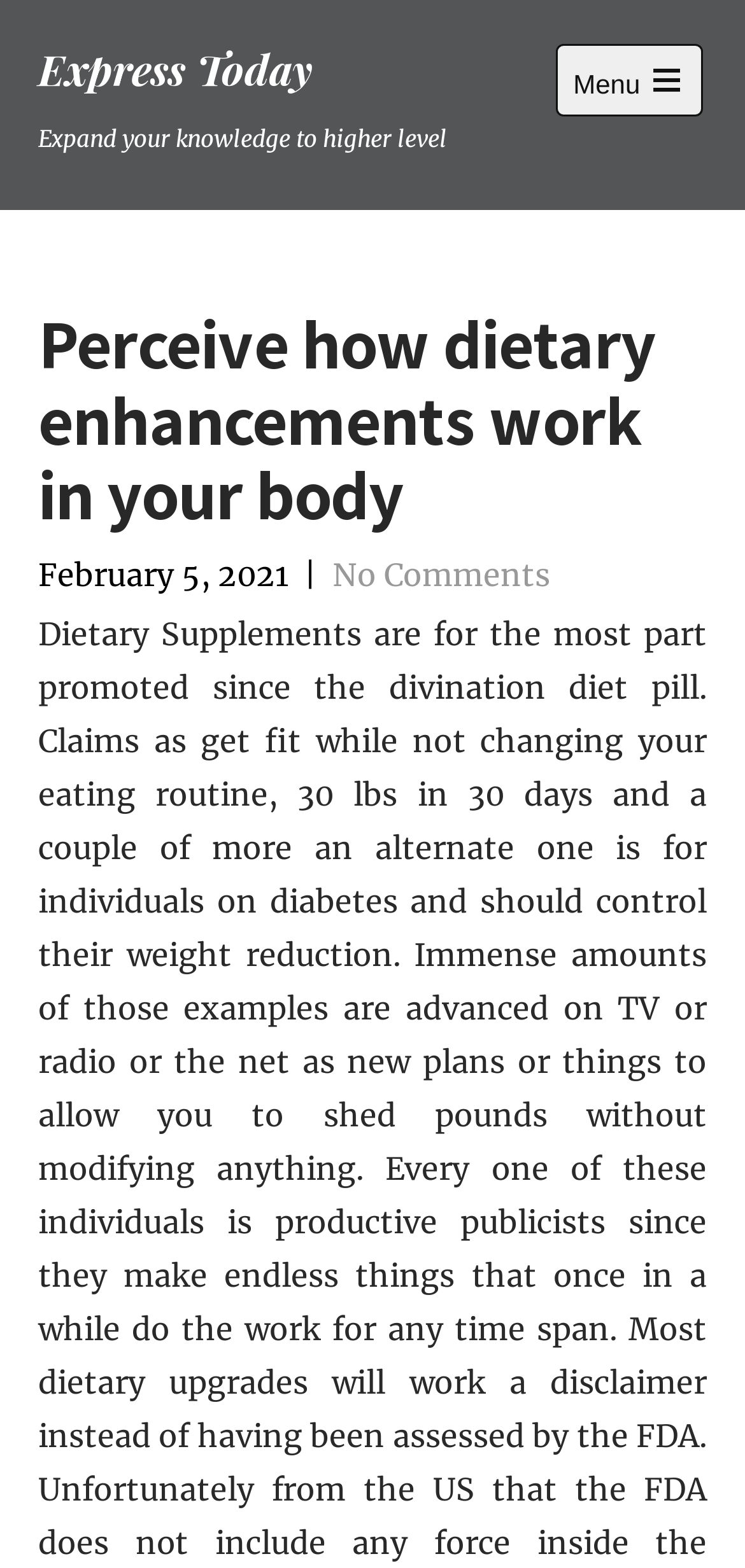Please give a succinct answer to the question in one word or phrase:
What is the purpose of the button?

To open main menu